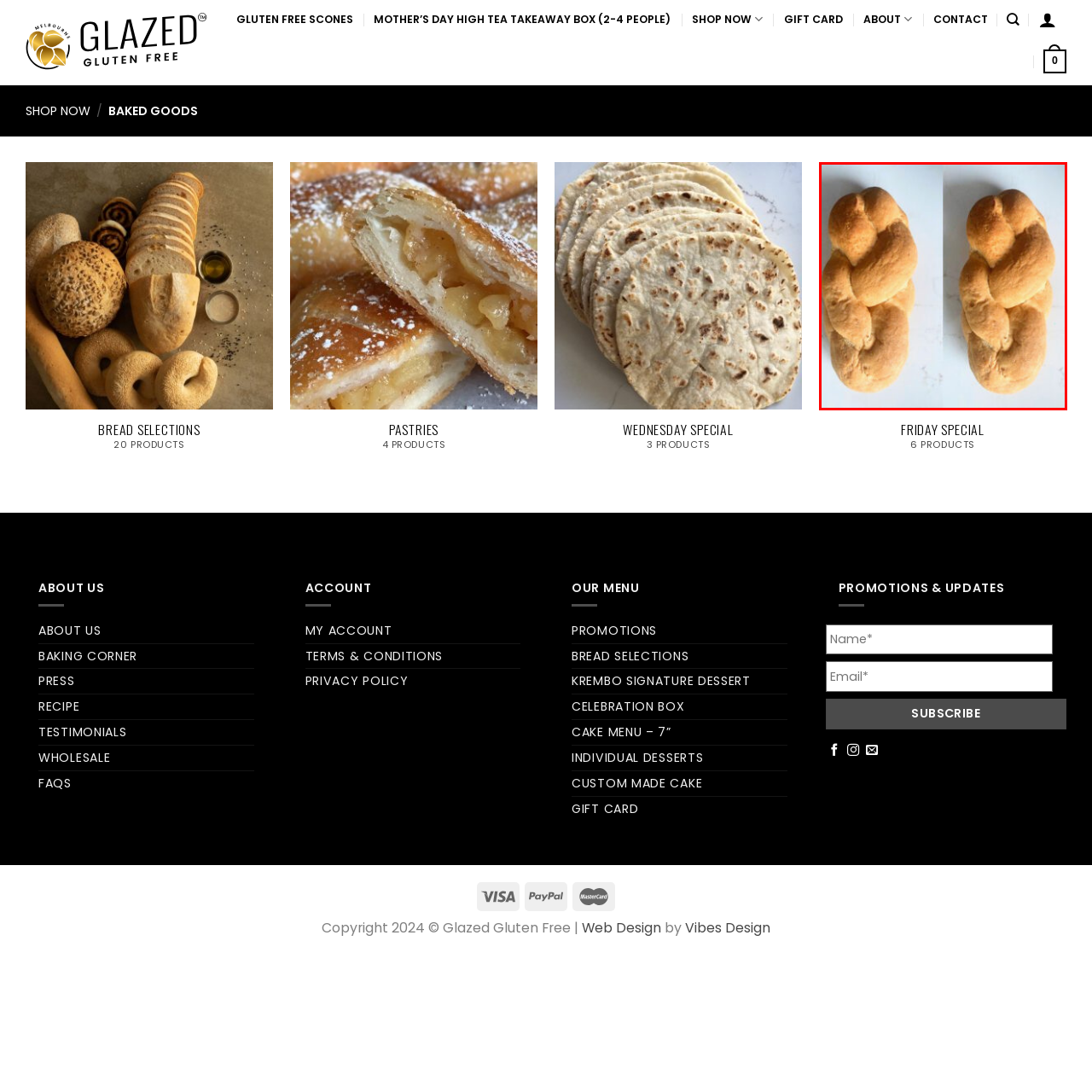Identify the content inside the red box and answer the question using a brief word or phrase: How many loaves of bread are in the image?

Two